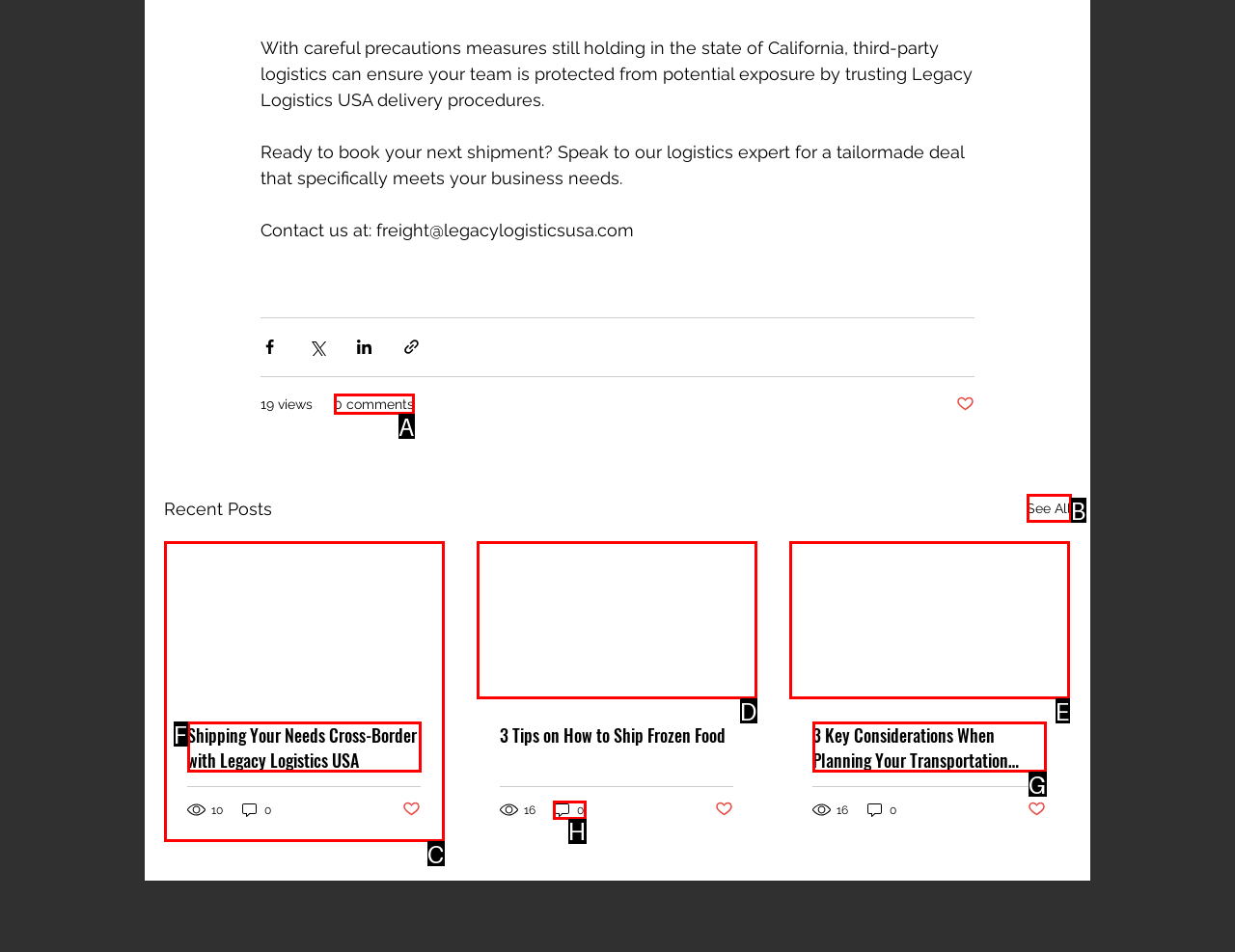From the provided options, pick the HTML element that matches the description: 0 comments. Respond with the letter corresponding to your choice.

A